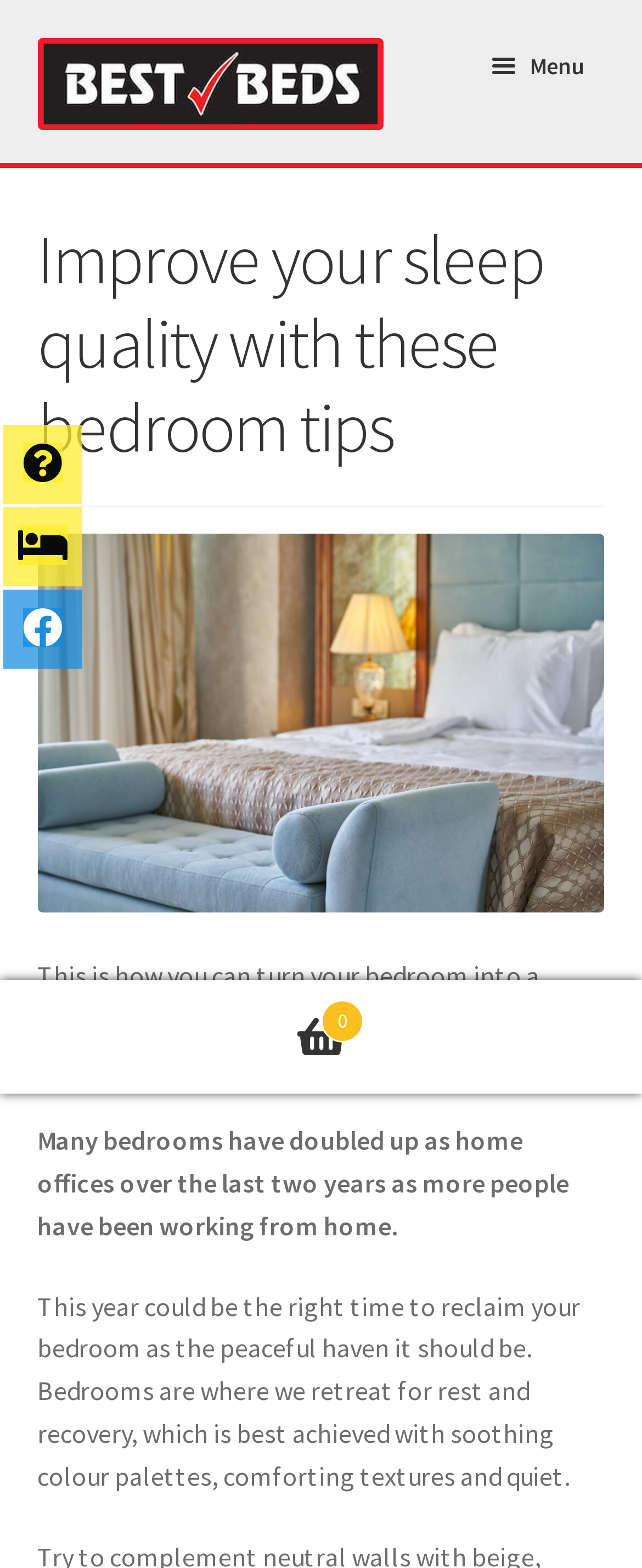What is the purpose of the bedroom according to the webpage?
Refer to the image and give a detailed response to the question.

The purpose of the bedroom can be inferred from the text on the webpage, which states that 'Bedrooms are where we retreat for rest and recovery, which is best achieved with soothing colour palettes, comforting textures and quiet.' This suggests that the bedroom is intended for rest and recovery.